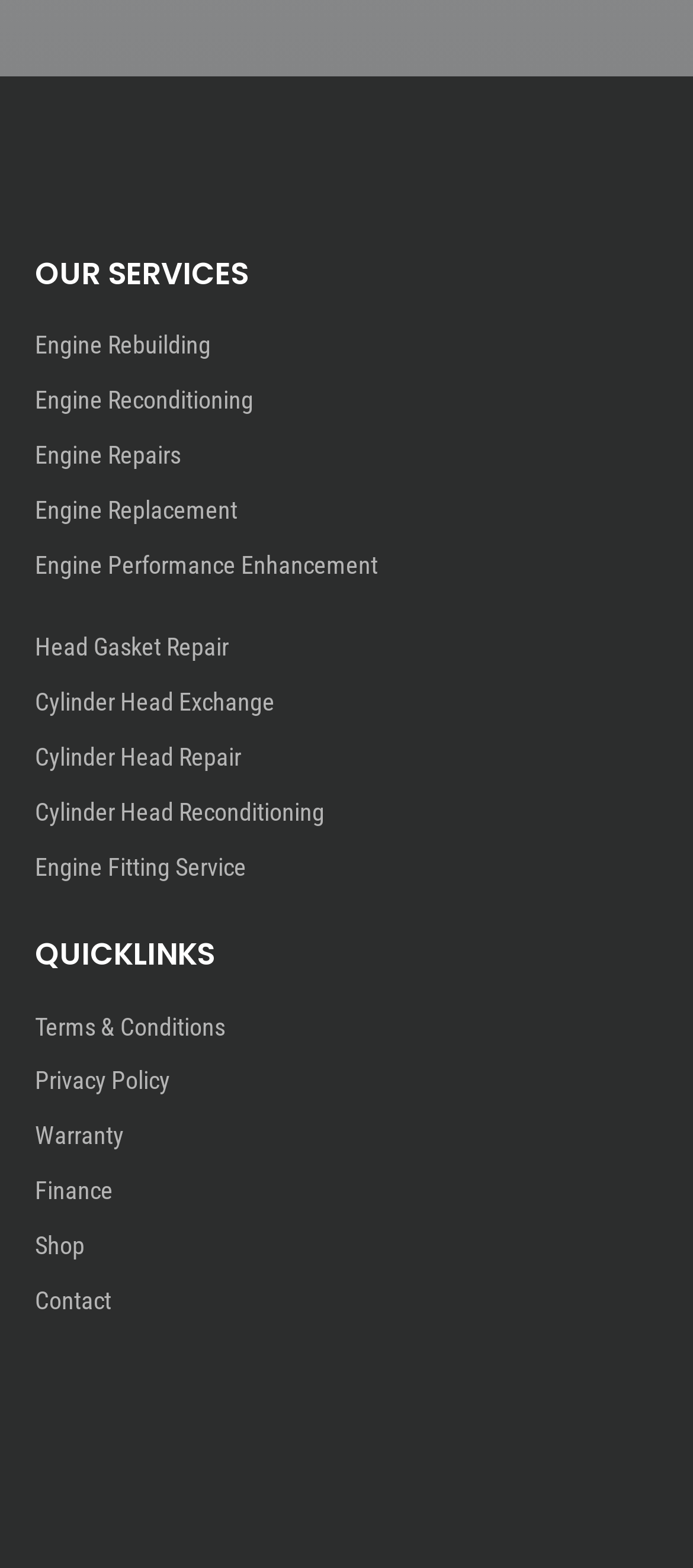Identify the bounding box coordinates of the clickable region to carry out the given instruction: "View Terms & Conditions".

[0.05, 0.645, 0.324, 0.663]